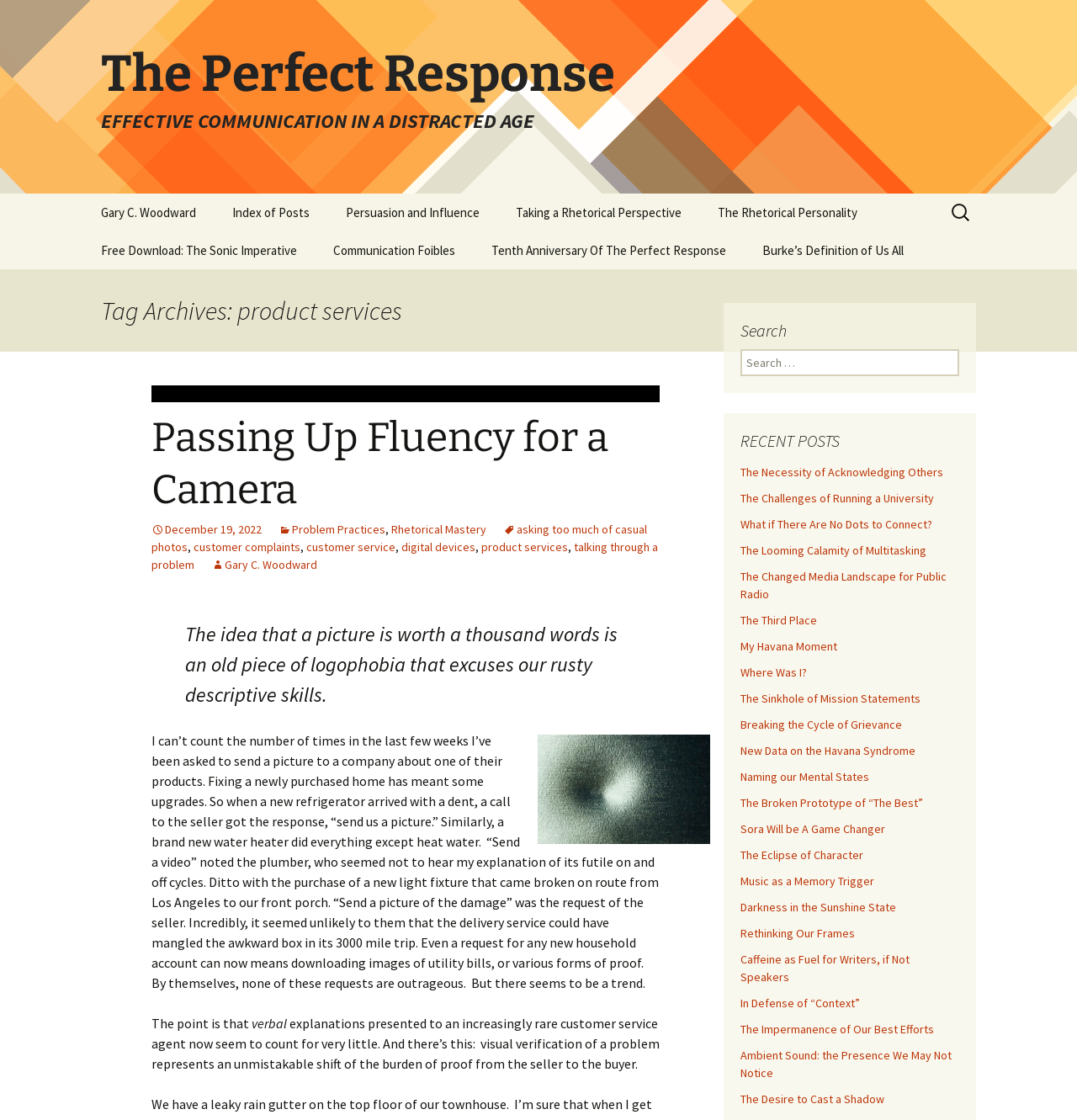What is the main topic of the webpage?
Using the picture, provide a one-word or short phrase answer.

product services